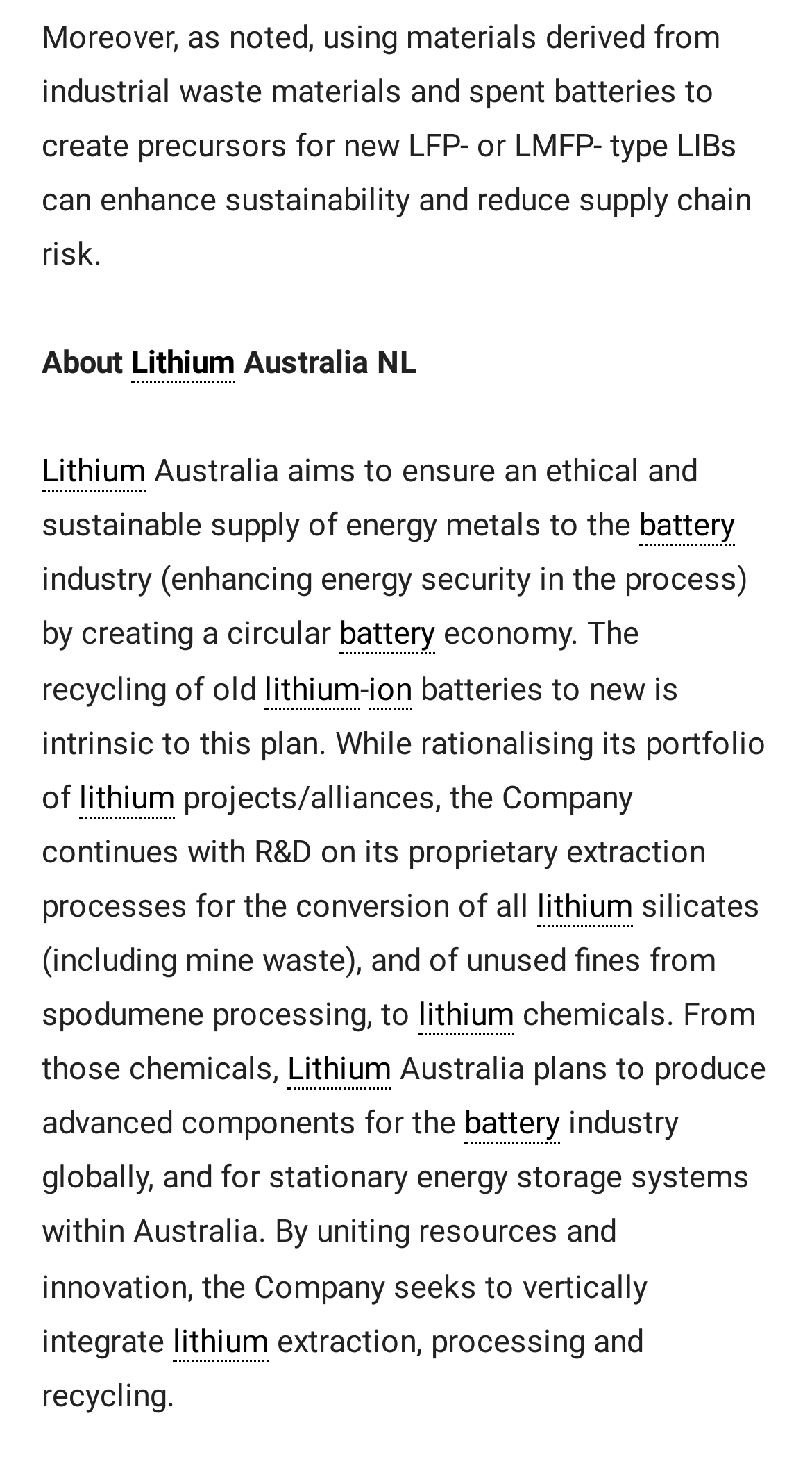Specify the bounding box coordinates of the area to click in order to execute this command: 'Click on 'lithium''. The coordinates should consist of four float numbers ranging from 0 to 1, and should be formatted as [left, top, right, bottom].

[0.326, 0.456, 0.444, 0.483]